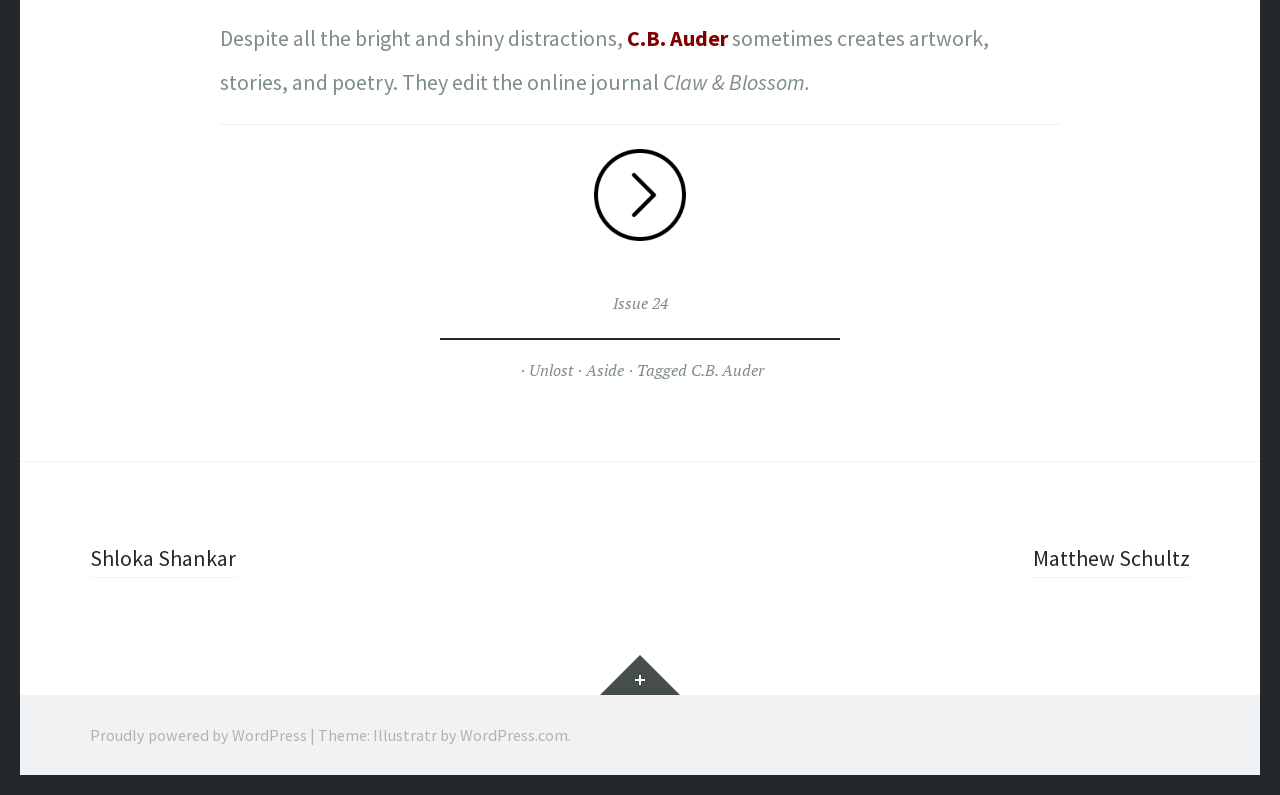Locate the bounding box coordinates for the element described below: "Widgets". The coordinates must be four float values between 0 and 1, formatted as [left, top, right, bottom].

[0.469, 0.824, 0.531, 0.875]